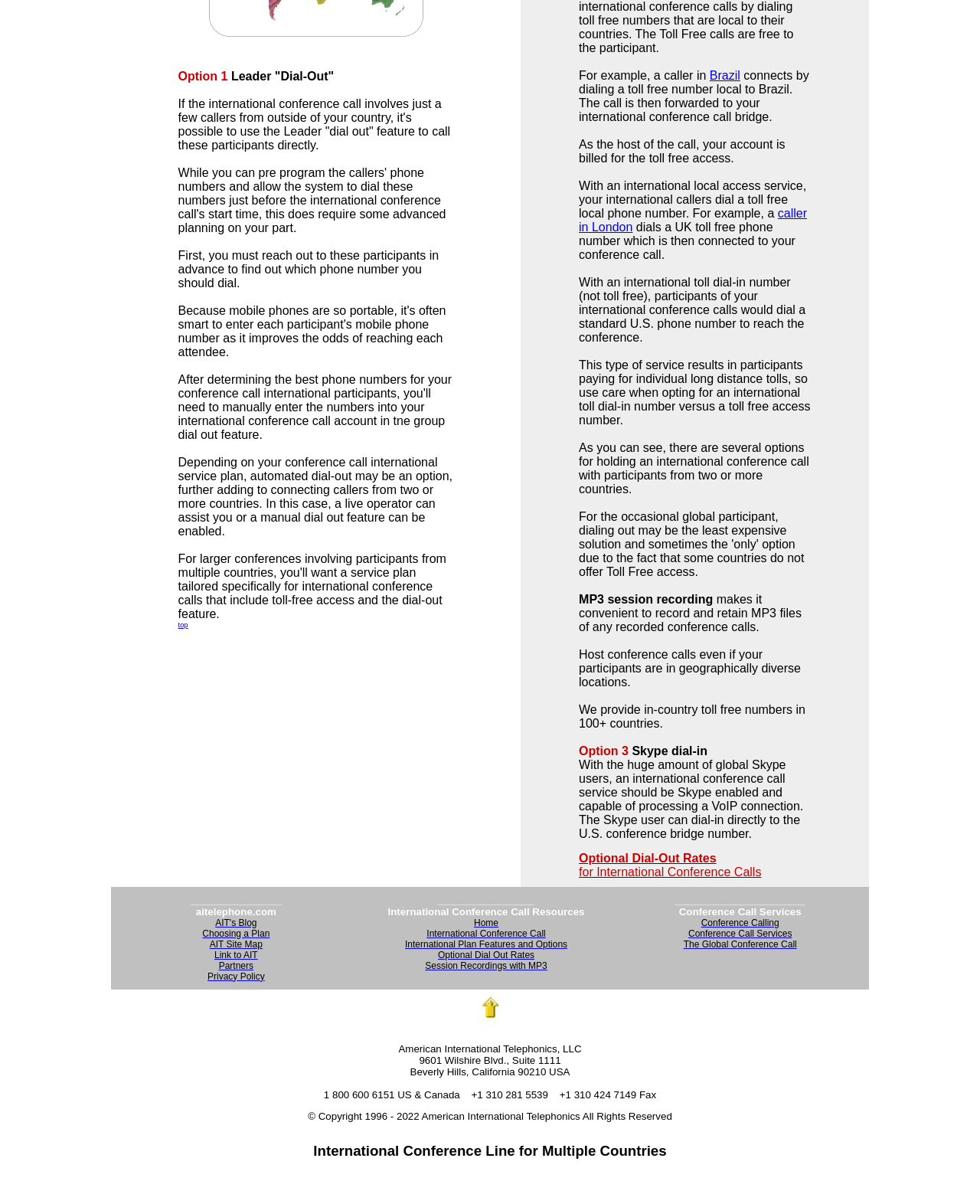Please specify the bounding box coordinates of the clickable region necessary for completing the following instruction: "Learn about 'MP3 session recording'". The coordinates must consist of four float numbers between 0 and 1, i.e., [left, top, right, bottom].

[0.591, 0.493, 0.728, 0.503]